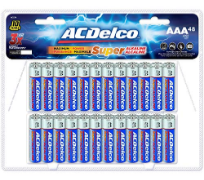How many AAA batteries are in the pack?
Please give a detailed and elaborate answer to the question based on the image.

The caption clearly states that the pack contains 48 AAA batteries, which is a key feature of the product being described.